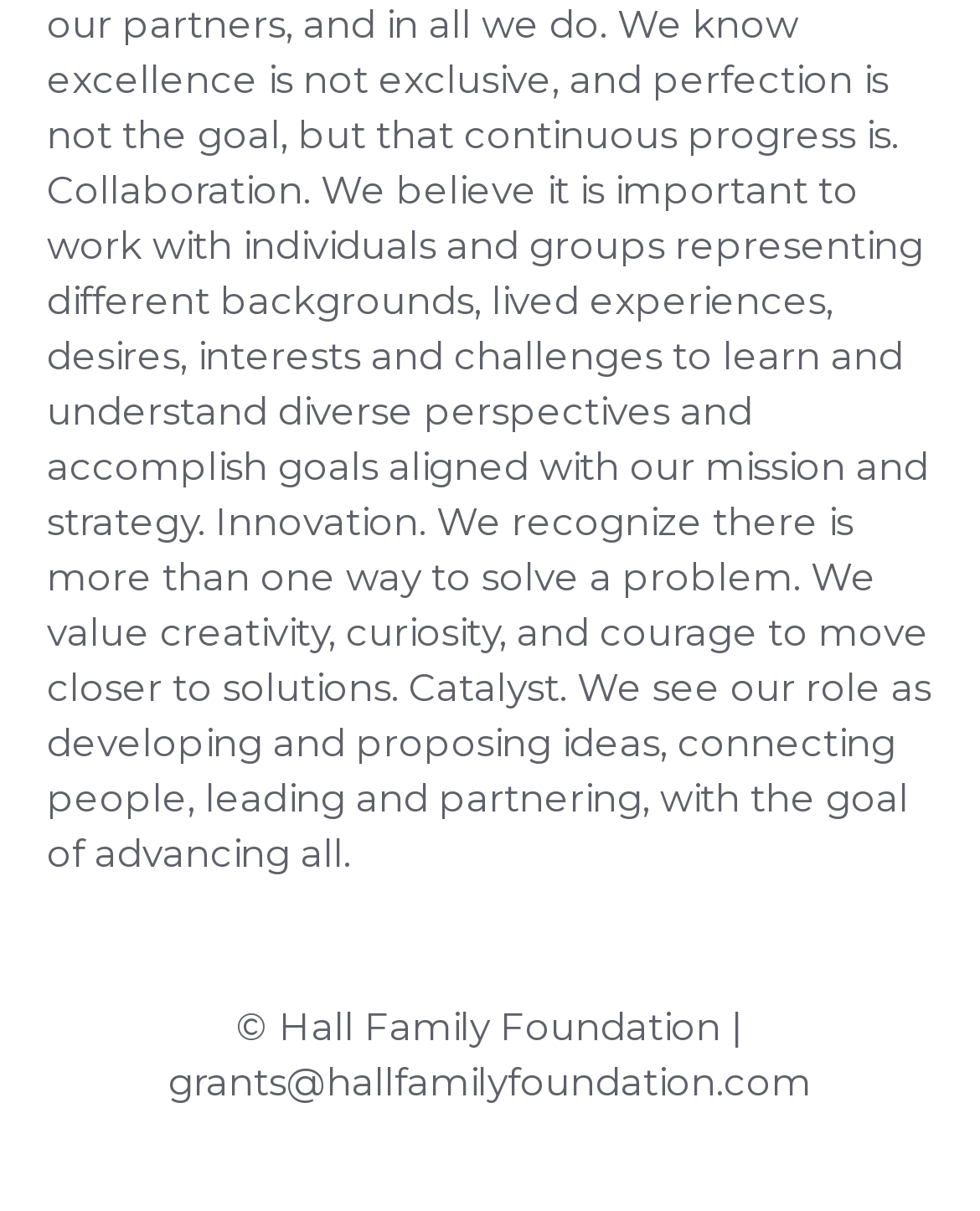Find the bounding box coordinates for the UI element that matches this description: "grants@hallfamilyfoundation.com".

[0.172, 0.874, 0.828, 0.913]